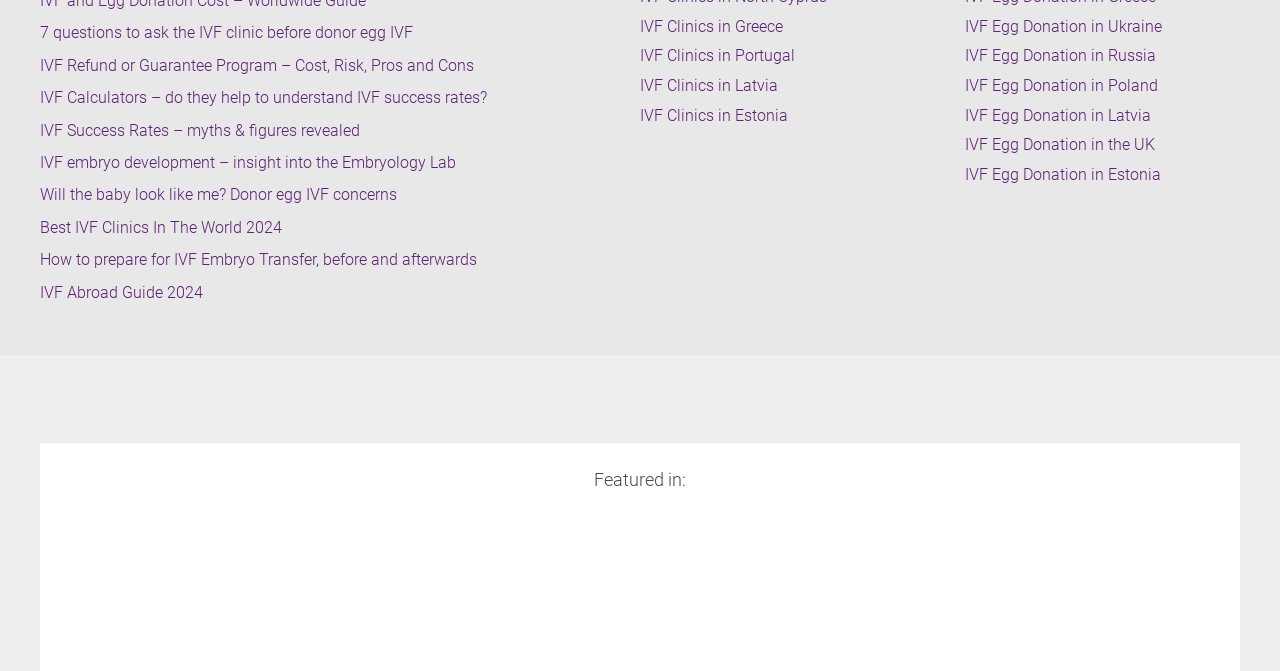Determine the bounding box of the UI component based on this description: "IVF Clinics in Estonia". The bounding box coordinates should be four float values between 0 and 1, i.e., [left, top, right, bottom].

[0.5, 0.158, 0.616, 0.186]